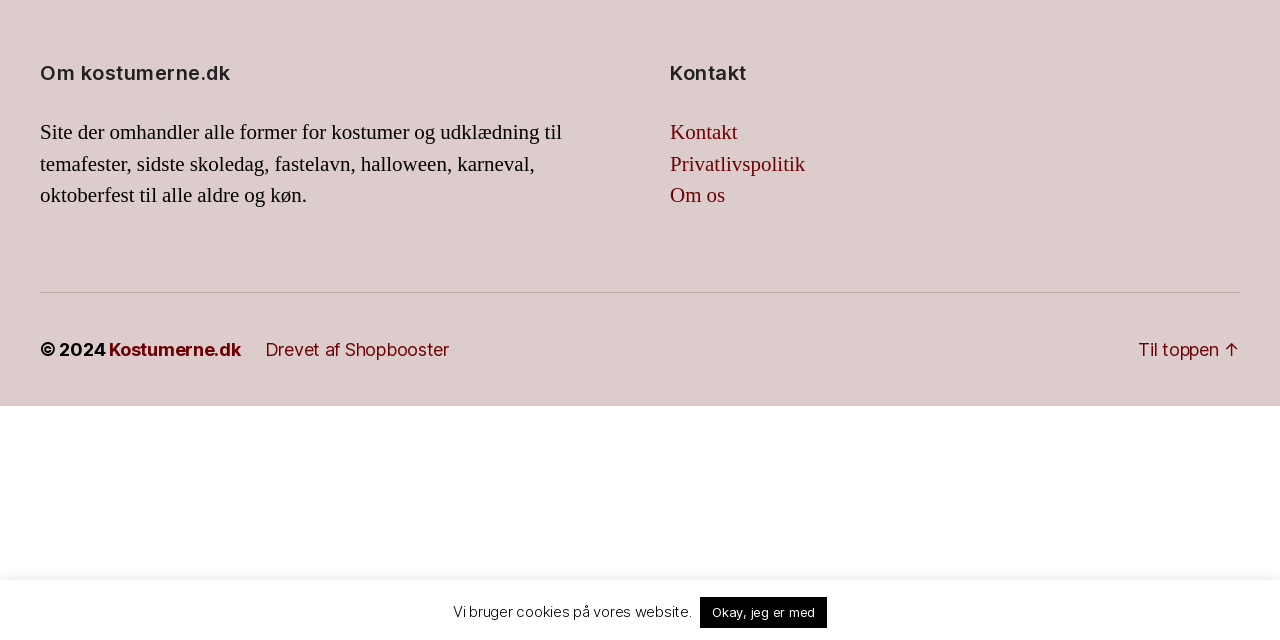Given the element description "Om os", identify the bounding box of the corresponding UI element.

[0.523, 0.285, 0.567, 0.327]